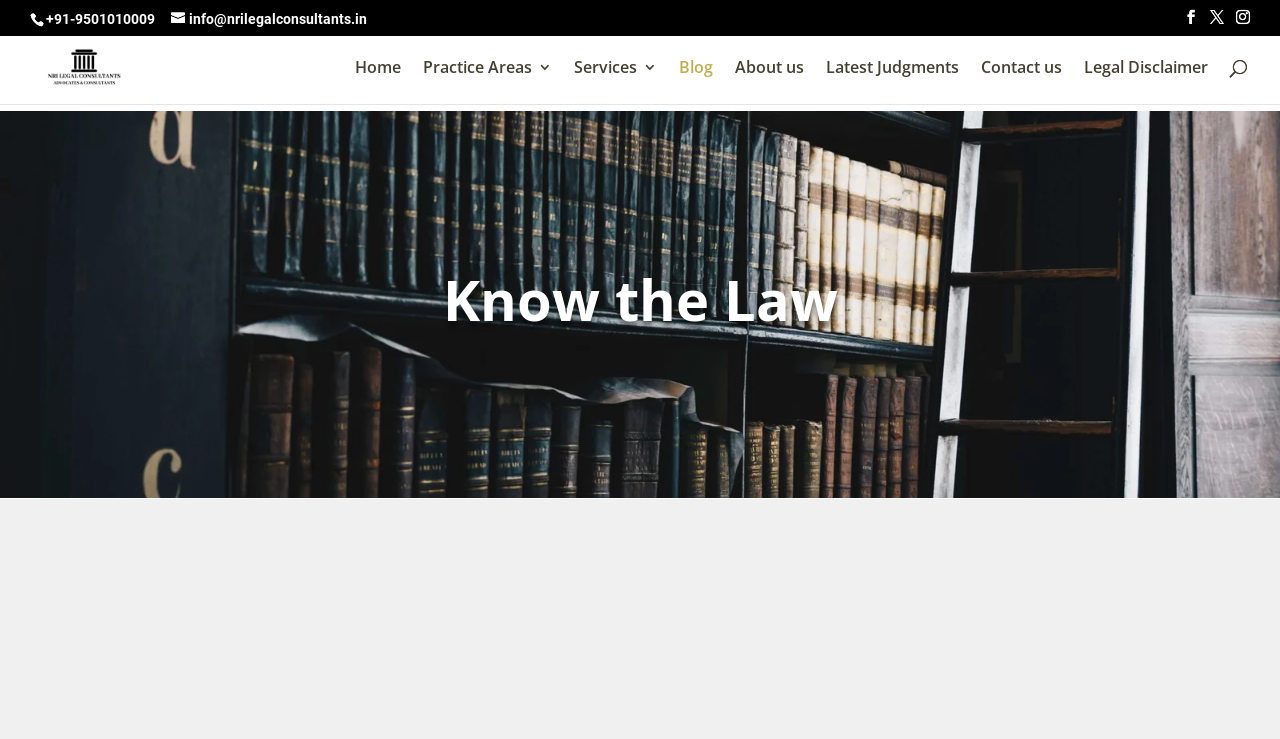Determine the bounding box coordinates of the section to be clicked to follow the instruction: "Search for something". The coordinates should be given as four float numbers between 0 and 1, formatted as [left, top, right, bottom].

None